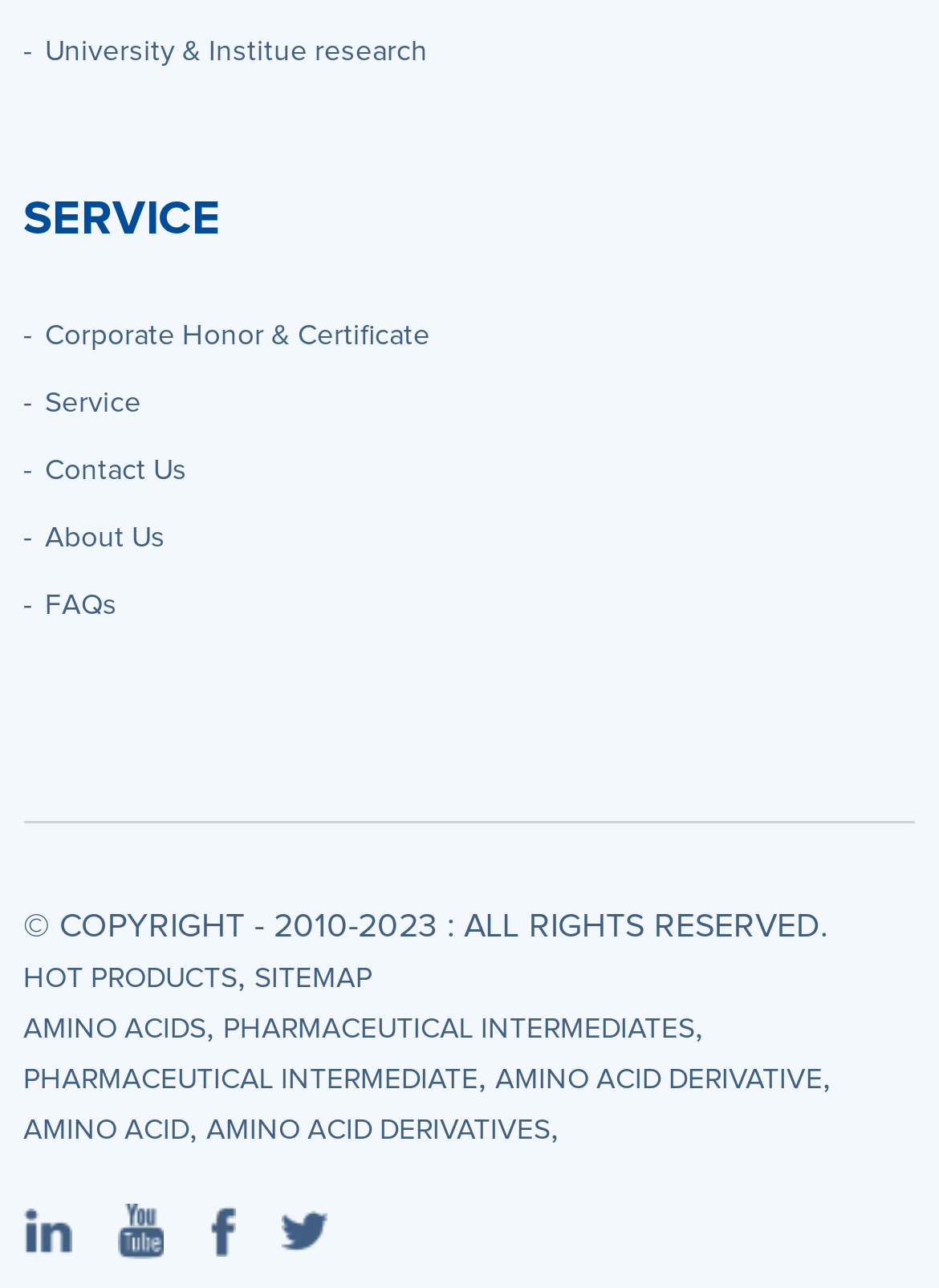Identify the coordinates of the bounding box for the element that must be clicked to accomplish the instruction: "Check SITEMAP".

[0.271, 0.743, 0.397, 0.777]